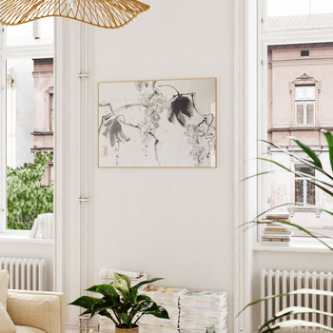What is the technique used in the artwork?
Using the information from the image, provide a comprehensive answer to the question.

The caption describes the artwork as showcasing delicate flowers rendered in a 'subtle ink wash technique', which reveals the technique used in the artwork.